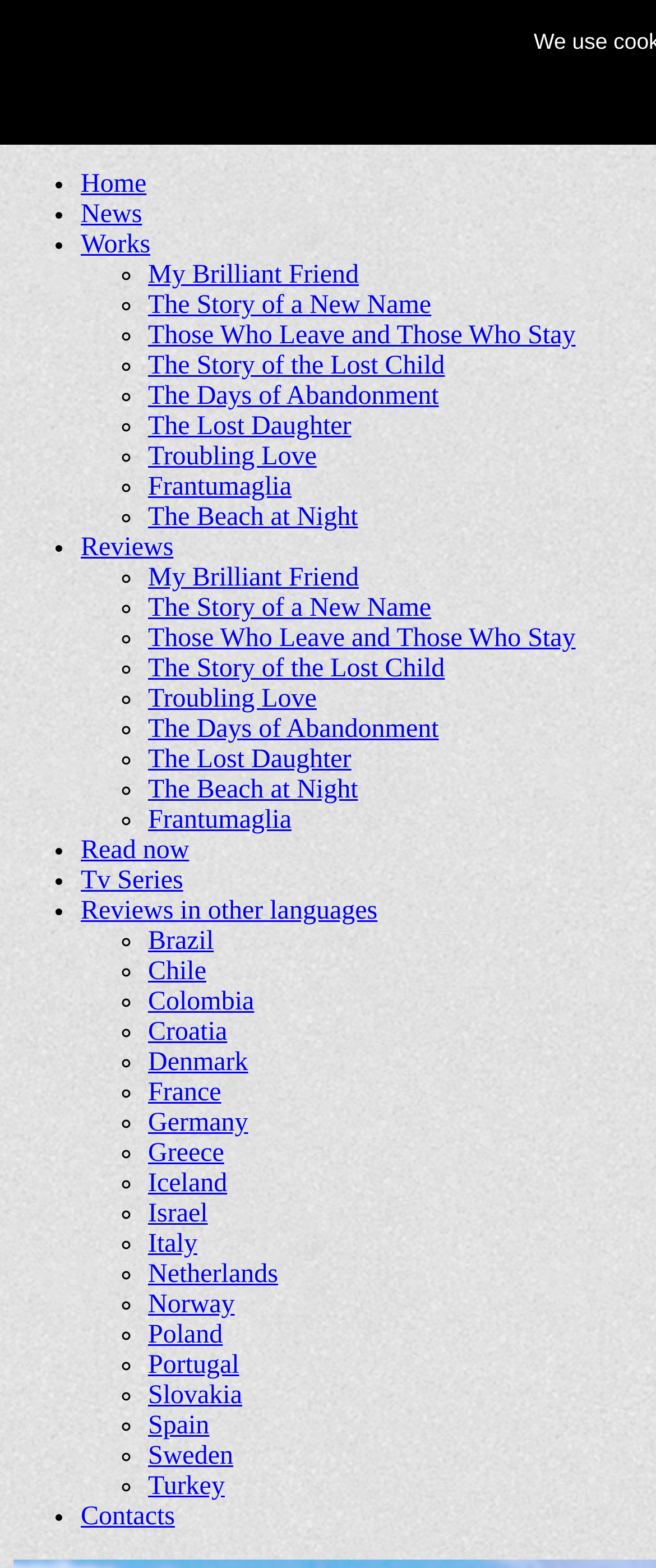Locate the bounding box of the UI element described in the following text: "Troubling Love".

[0.226, 0.436, 0.483, 0.455]